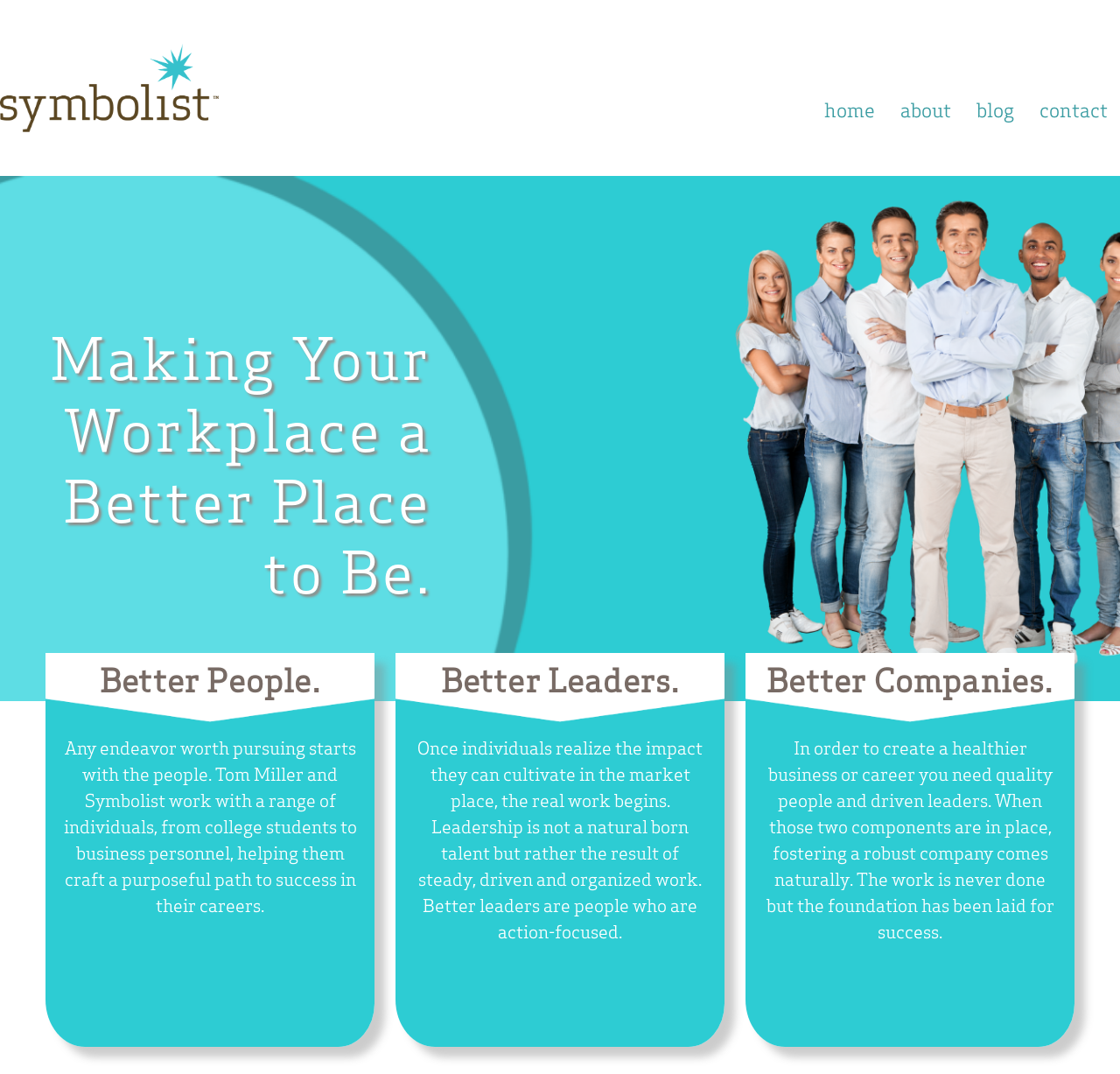What is the name of the logo on the webpage?
Based on the screenshot, provide a one-word or short-phrase response.

Symbolist Logo